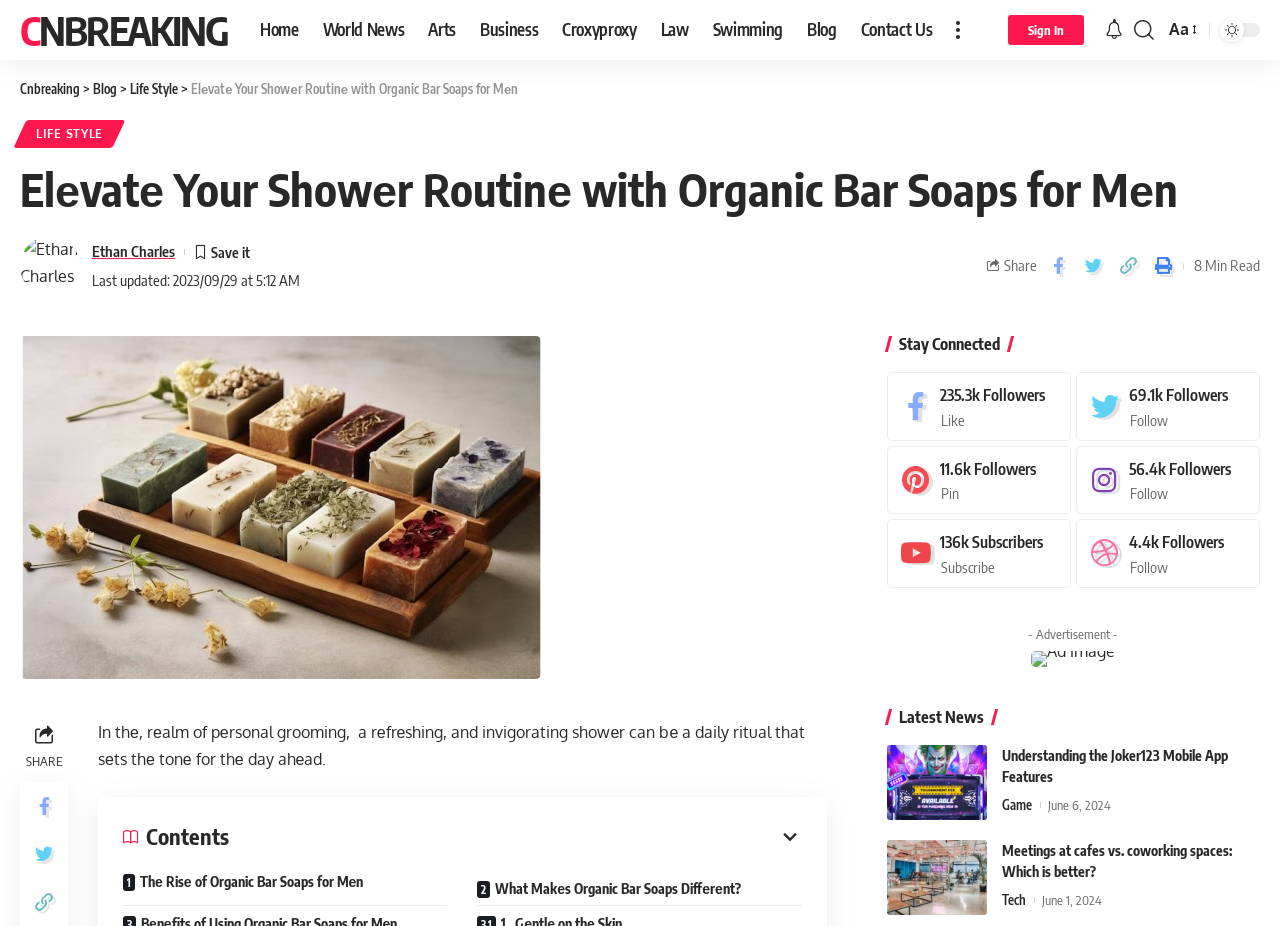Highlight the bounding box coordinates of the element that should be clicked to carry out the following instruction: "Follow on Facebook". The coordinates must be given as four float numbers ranging from 0 to 1, i.e., [left, top, right, bottom].

[0.693, 0.402, 0.837, 0.476]